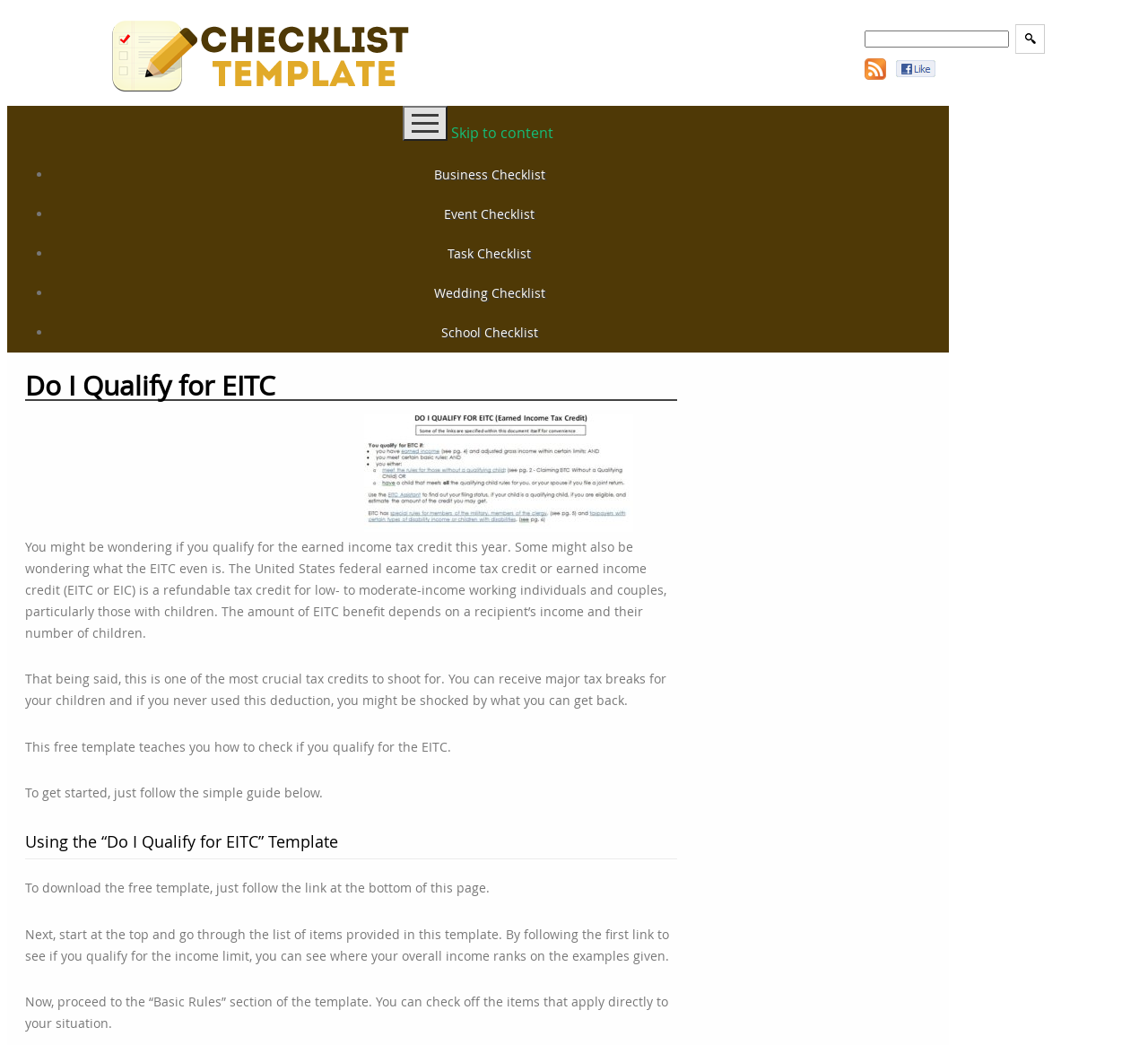Articulate a complete and detailed caption of the webpage elements.

The webpage is about determining eligibility for the Earned Income Tax Credit (EITC). At the top left, there is a layout table with a link to a "Checklist Template" accompanied by an image. On the top right, there is another layout table with a search bar and a "GO" button, as well as a link to "Like Us On Facebook" with a corresponding image.

Below these elements, there is a button and a "Skip to content" link. Following this, there is a list of links to various checklists, including "Business Checklist", "Event Checklist", "Task Checklist", "Wedding Checklist", and "School Checklist", each preceded by a list marker.

The main content of the page is divided into sections. The first section has a heading "Do I Qualify for EITC" and an image. The text explains what the EITC is and its benefits. The second section has a heading "Using the “Do I Qualify for EITC” Template" and provides instructions on how to use the template to determine eligibility. The text is divided into paragraphs, with the last paragraph mentioning that the template can be downloaded from the bottom of the page.

There are a total of 5 images on the page, including the "Checklist Template" image, the "Like Us On Facebook" image, and the "Do I Qualify for EITC" image, as well as two other images not explicitly described. The page also contains several links, buttons, and text boxes, including a search bar.